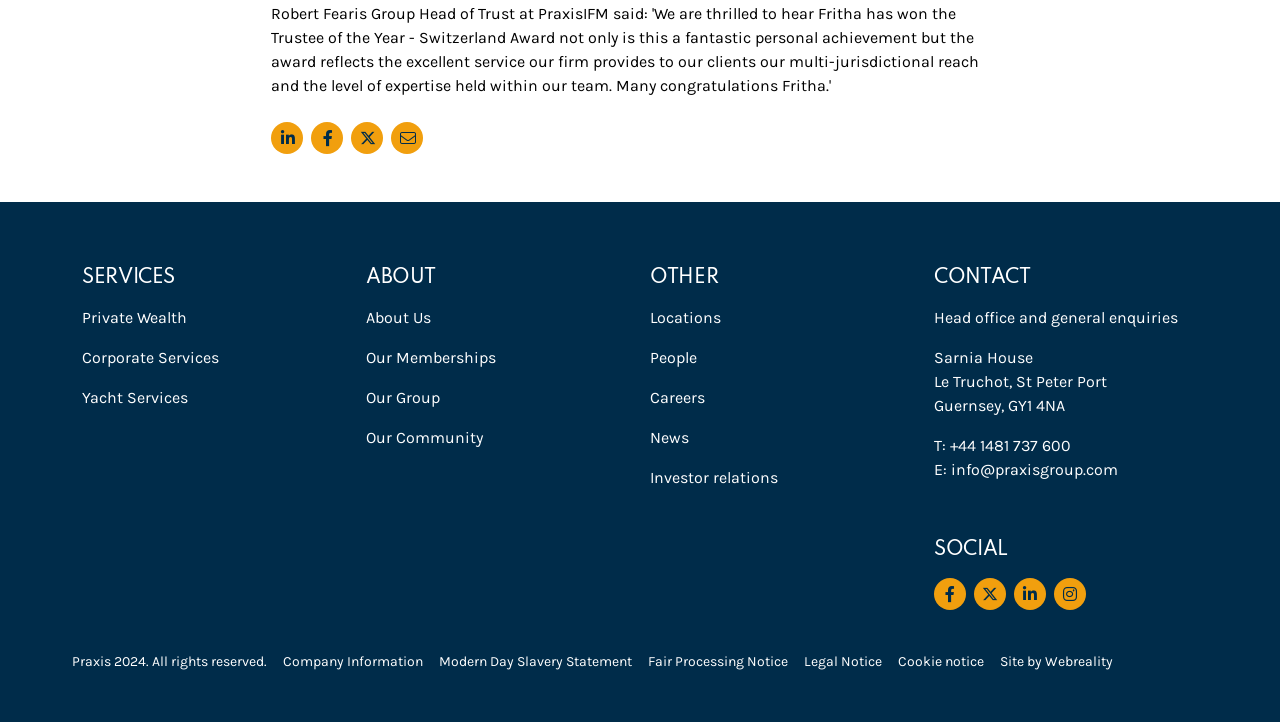Please mark the clickable region by giving the bounding box coordinates needed to complete this instruction: "View About Us".

[0.286, 0.427, 0.337, 0.453]